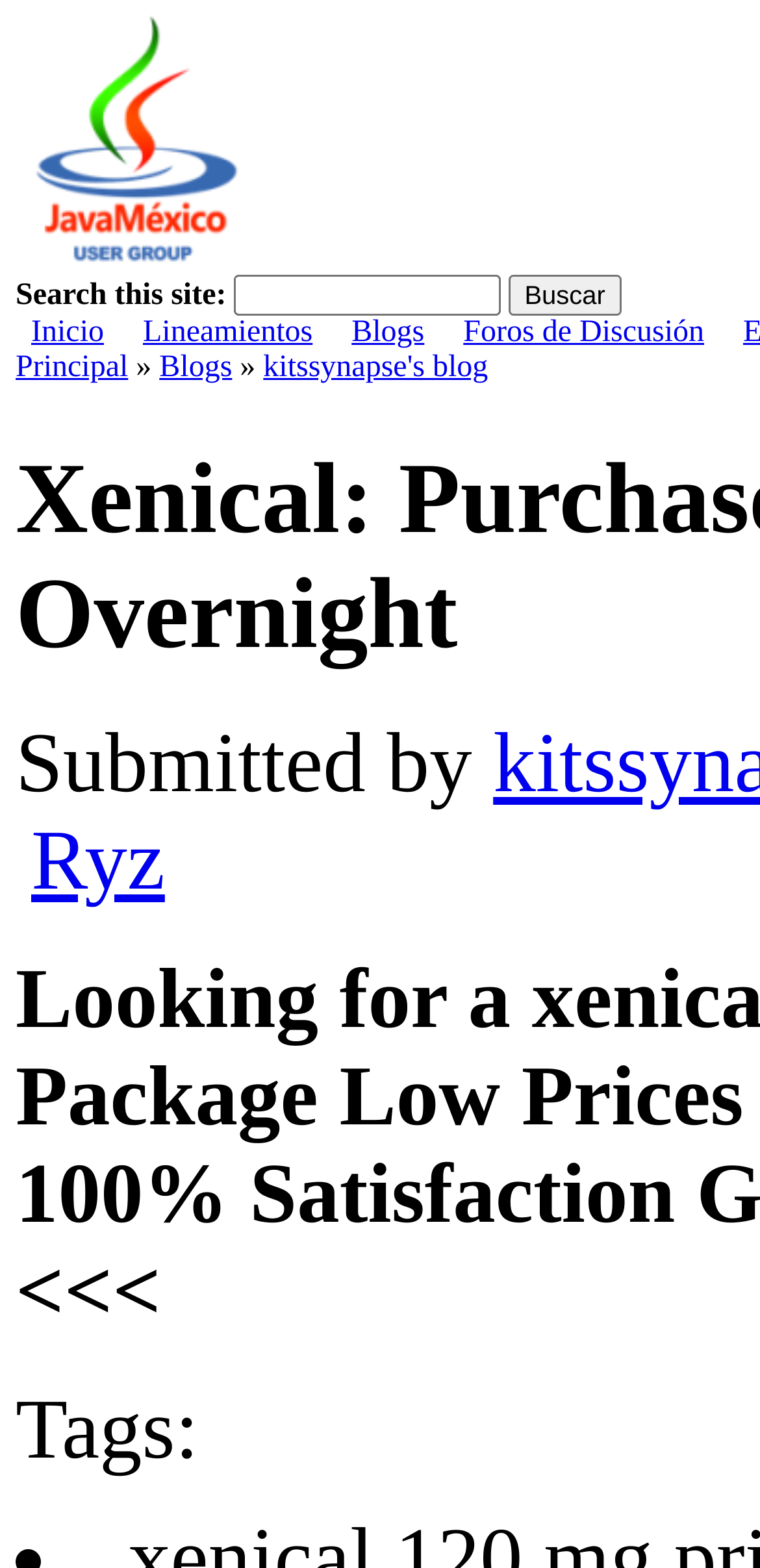Using the description "Foros de Discusión", locate and provide the bounding box of the UI element.

[0.61, 0.201, 0.926, 0.222]